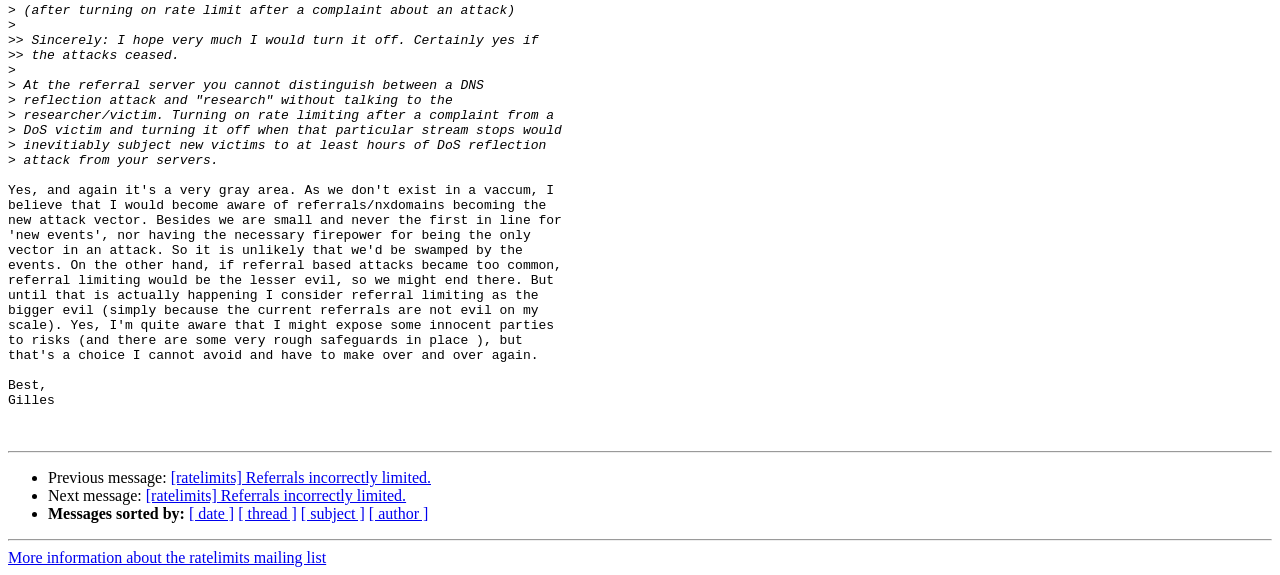From the element description [ subject ], predict the bounding box coordinates of the UI element. The coordinates must be specified in the format (top-left x, top-left y, bottom-right x, bottom-right y) and should be within the 0 to 1 range.

[0.235, 0.879, 0.285, 0.909]